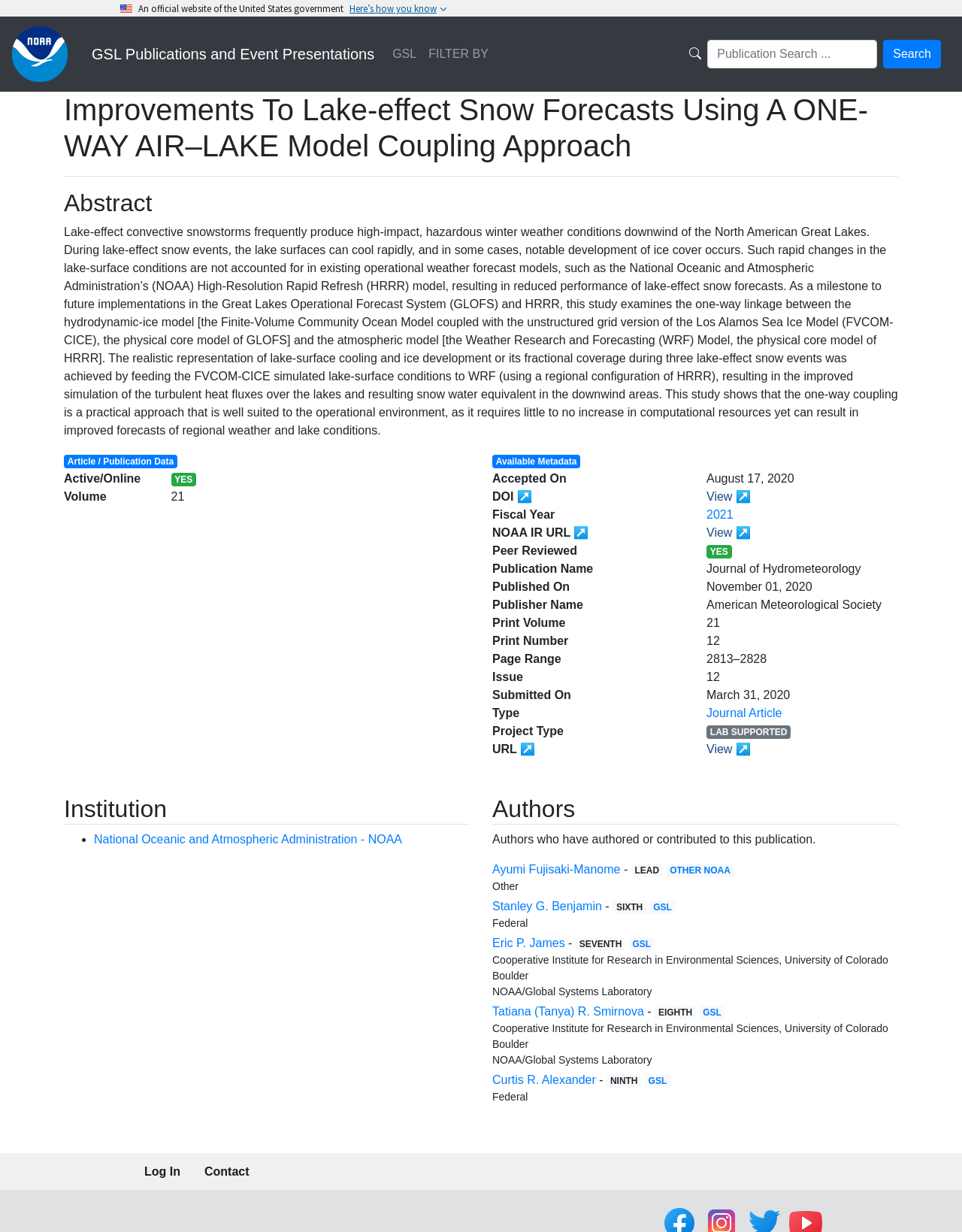Locate the bounding box coordinates of the clickable area to execute the instruction: "Post a comment". Provide the coordinates as four float numbers between 0 and 1, represented as [left, top, right, bottom].

None